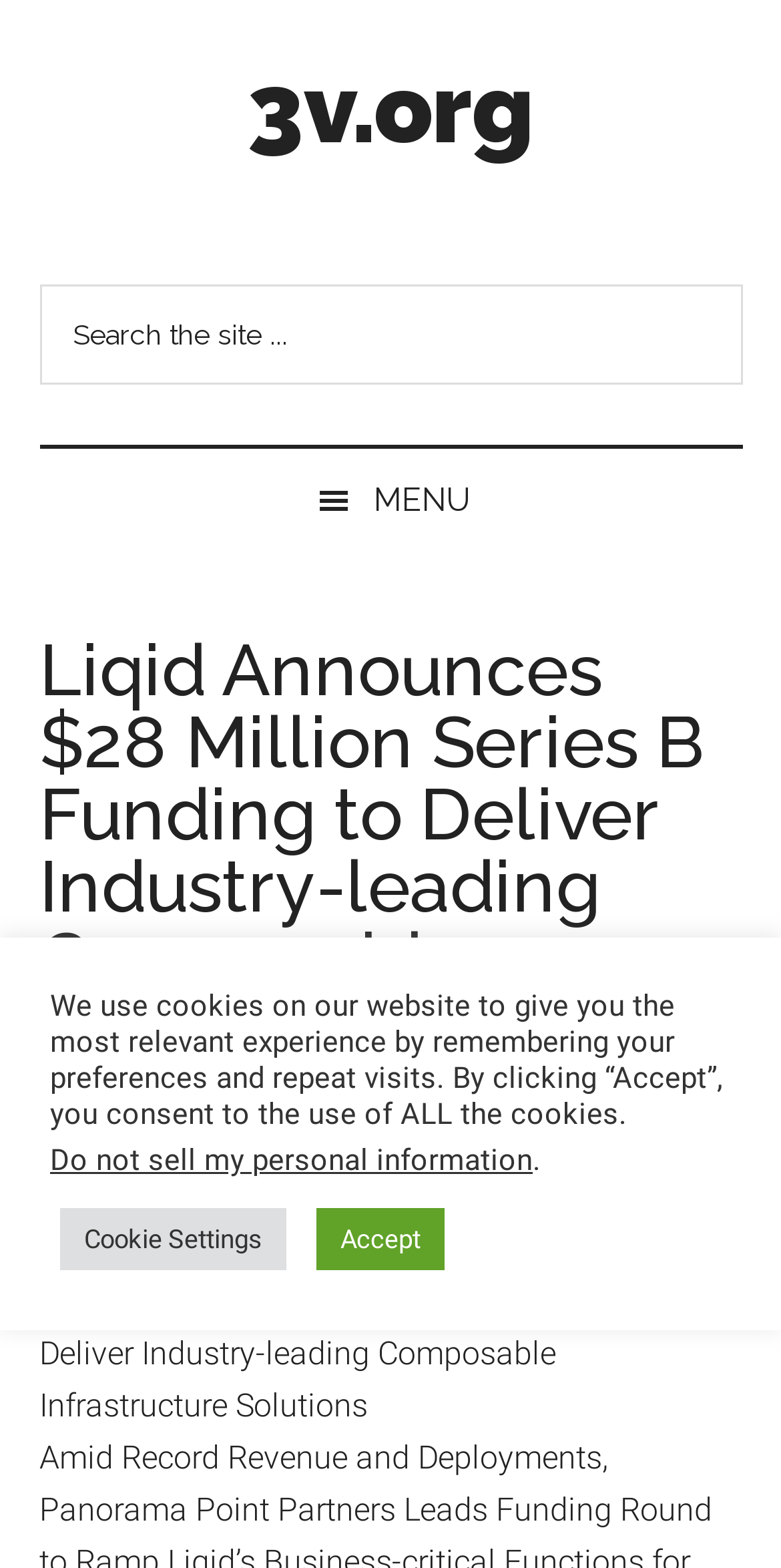Generate a thorough caption detailing the webpage content.

The webpage is about Liqid's announcement of $28 million Series B funding to deliver industry-leading composable infrastructure solutions. At the top left corner, there are five "Skip to" links, allowing users to navigate to different sections of the page. 

Below these links, there is a link to the website "3v.org" at the top center of the page. To the right of this link, there is a header "Venture Capital Matters". 

A search bar is located at the top right corner, with a search box and a "Search" button. The search box has a placeholder text "Search the site...". 

On the left side of the page, there is a menu button with a hamburger icon. When expanded, it displays a header section with the title of the article, "Liqid Announces $28 Million Series B Funding to Deliver Industry-leading Composable Infrastructure Solutions", along with the date "November 14, 2019", the author "admin", and a "Leave a Comment" link. 

Below the menu button, there is a large block of text repeating the title of the article. 

At the bottom of the page, there is a cookie notification section. It informs users that the website uses cookies and provides options to "Accept" or adjust "Cookie Settings". There is also a link to "Do not sell my personal information".